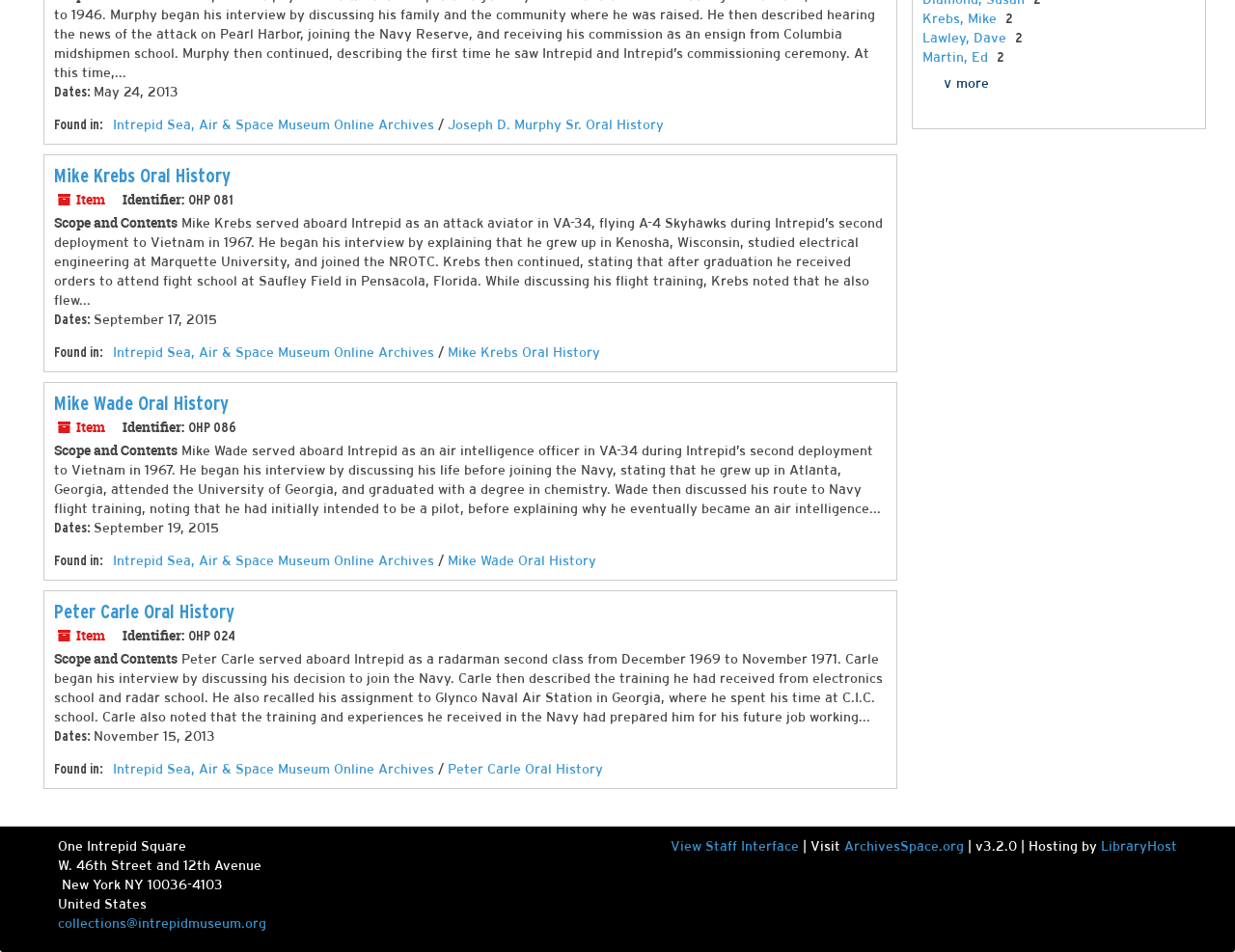Given the description: "Staff Interface", determine the bounding box coordinates of the UI element. The coordinates should be formatted as four float numbers between 0 and 1, [left, top, right, bottom].

[0.571, 0.88, 0.647, 0.896]